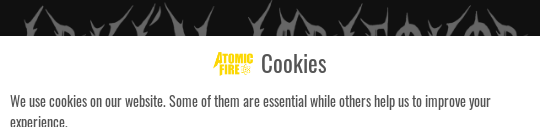What is the tone of the website's approach to user privacy?
Respond to the question with a well-detailed and thorough answer.

The caption suggests that the website's approach to user privacy is engaging, as it emphasizes the branding identity of Atomic Fire Records and reflects their engagement with users regarding privacy and web experience, implying a tone that is open and communicative.